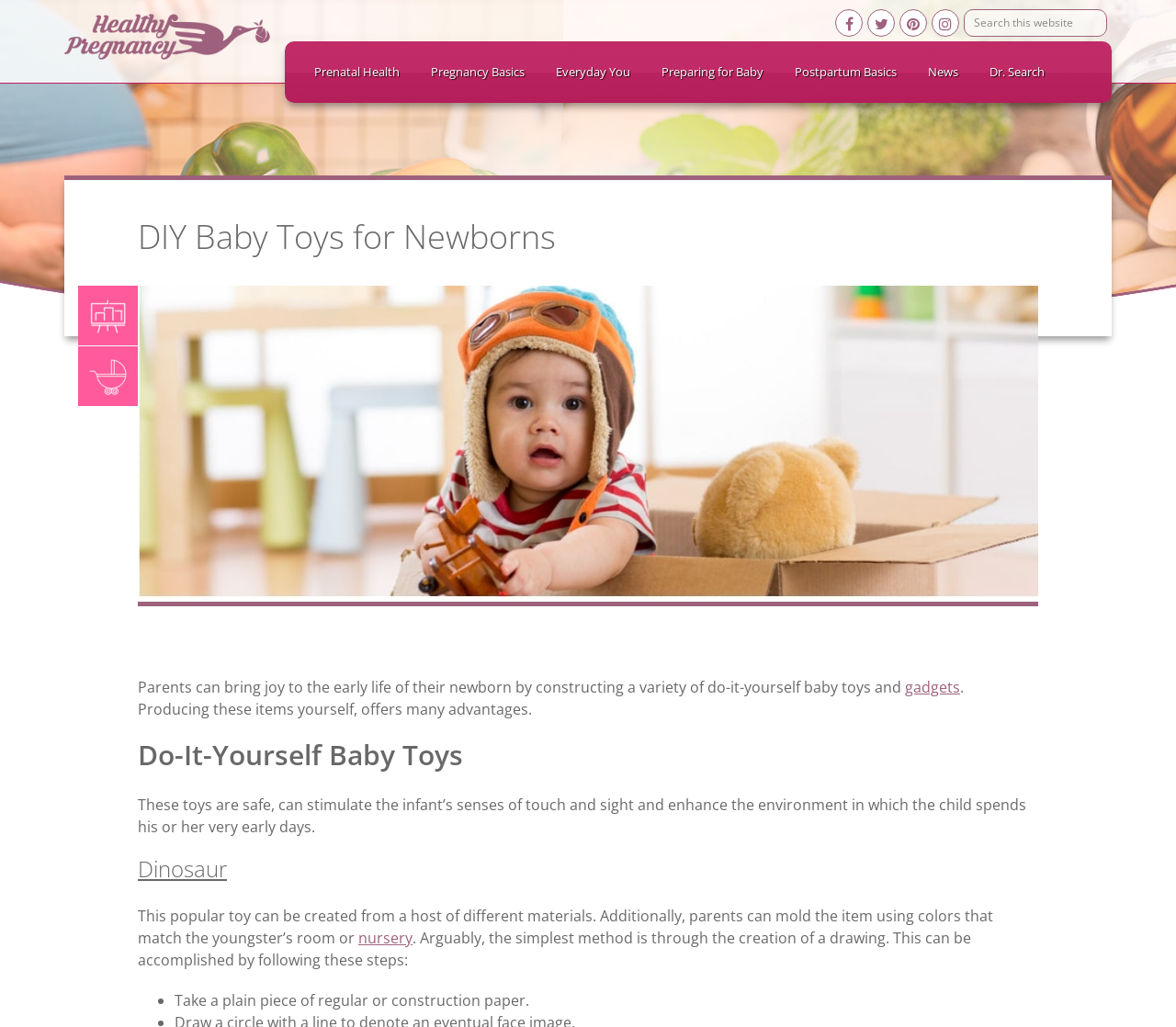Indicate the bounding box coordinates of the clickable region to achieve the following instruction: "Click on Prenatal Health."

[0.254, 0.04, 0.353, 0.1]